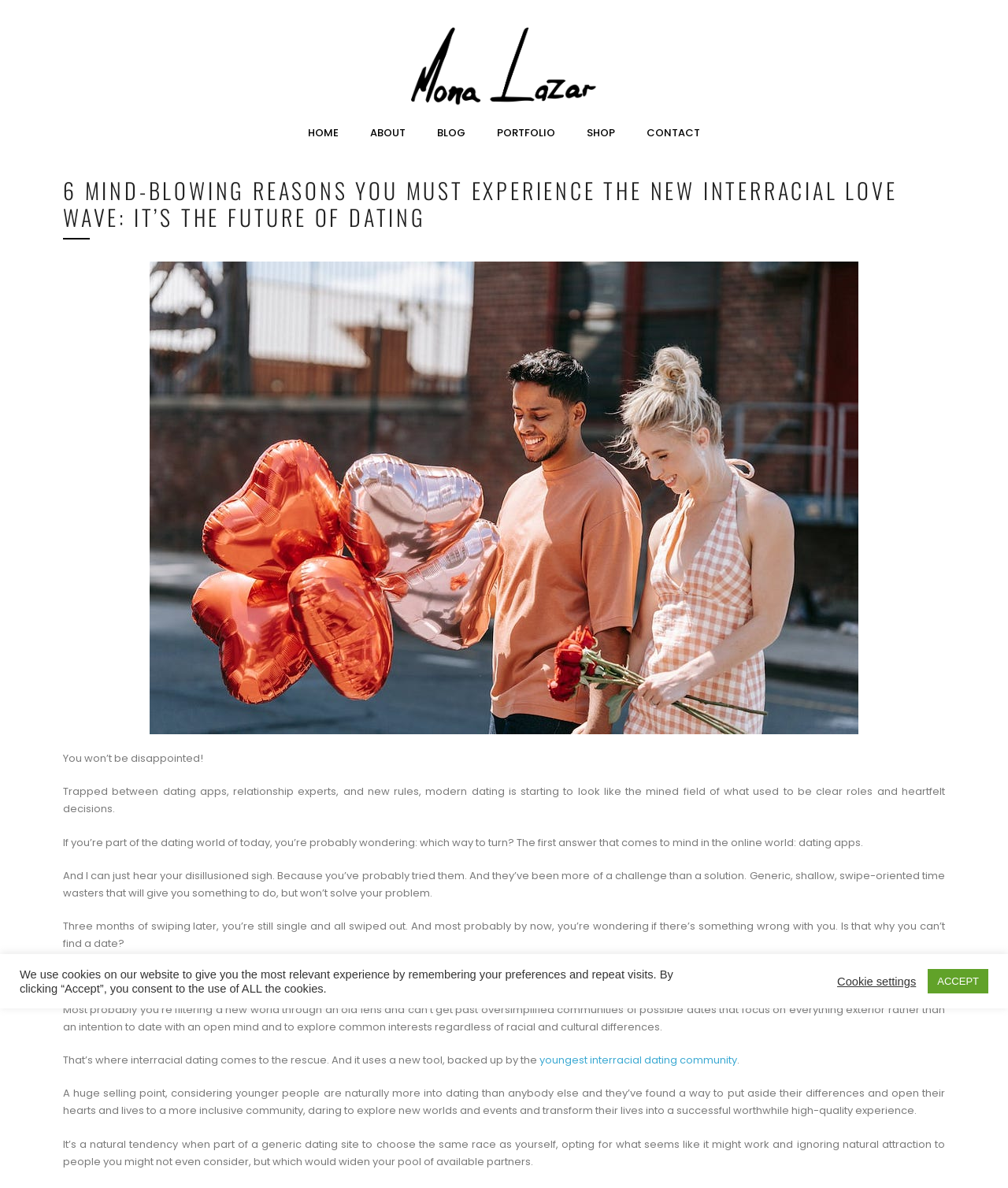Highlight the bounding box coordinates of the element that should be clicked to carry out the following instruction: "Click the CONTACT link". The coordinates must be given as four float numbers ranging from 0 to 1, i.e., [left, top, right, bottom].

[0.626, 0.105, 0.71, 0.119]